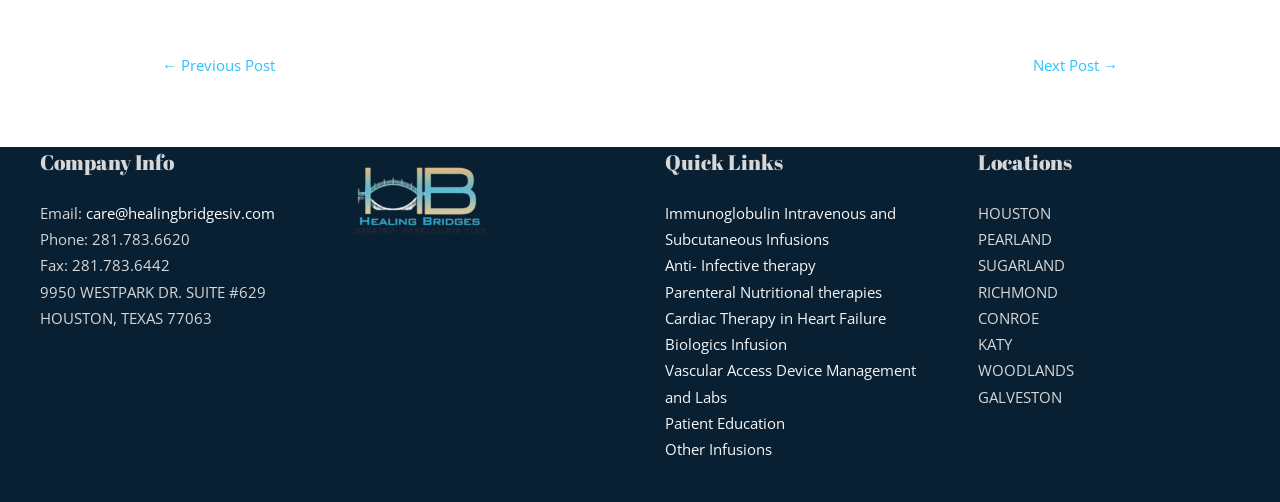Could you specify the bounding box coordinates for the clickable section to complete the following instruction: "Click on 'Agra Chat Room'"?

None